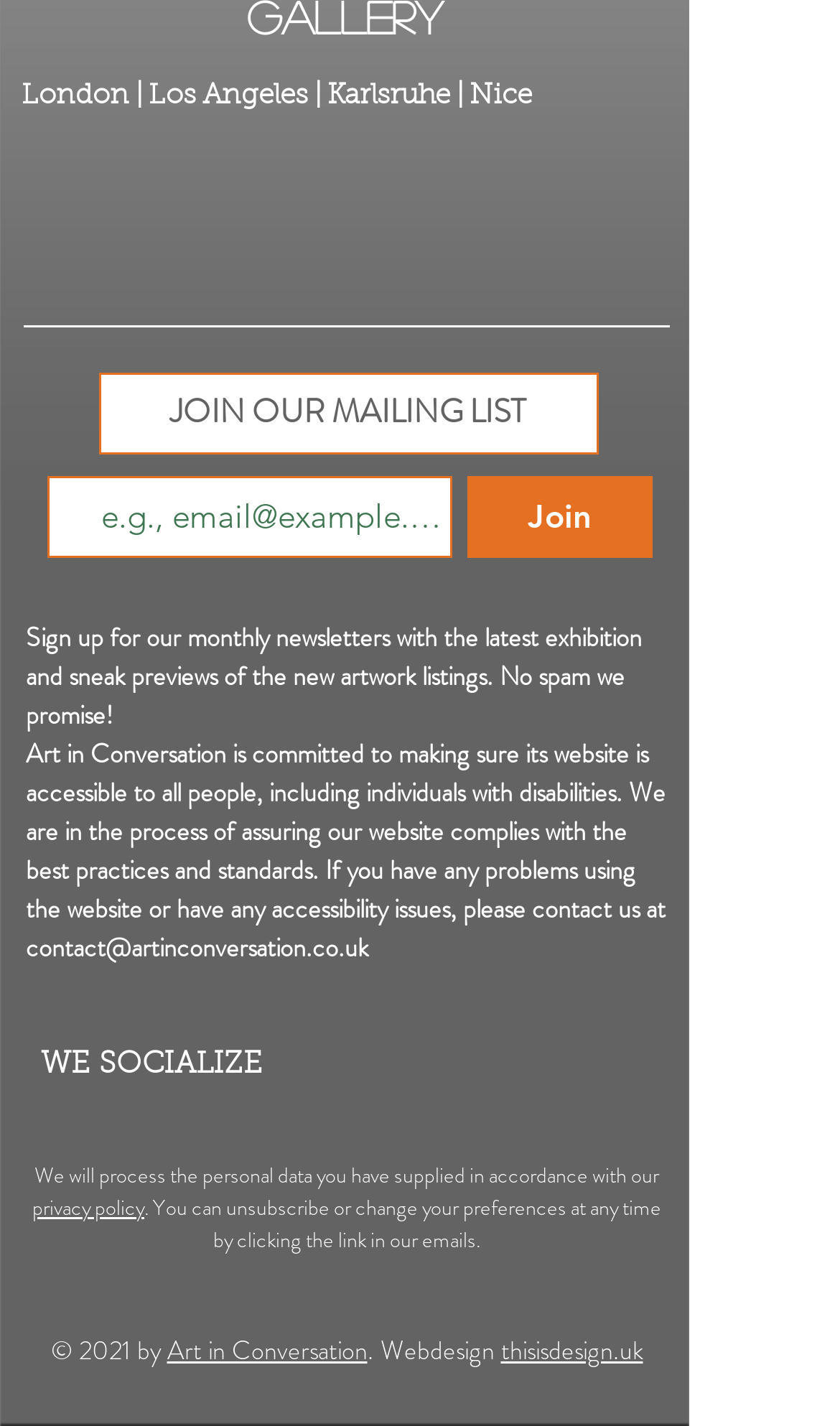How can I contact the website for accessibility issues?
Look at the image and answer with only one word or phrase.

contact@artinconversation.co.uk